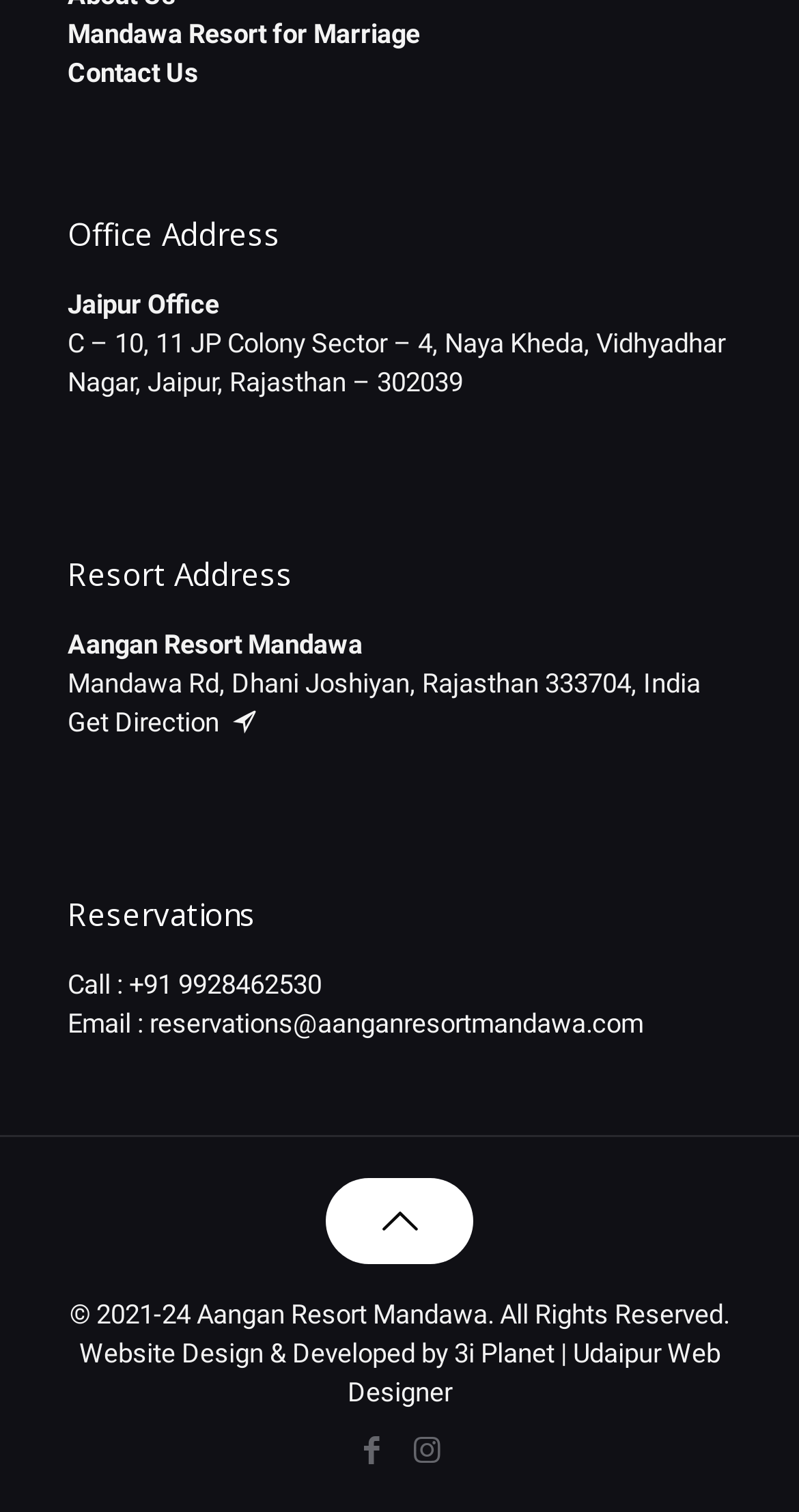Identify the bounding box of the UI component described as: "Contact Us".

[0.085, 0.037, 0.249, 0.058]